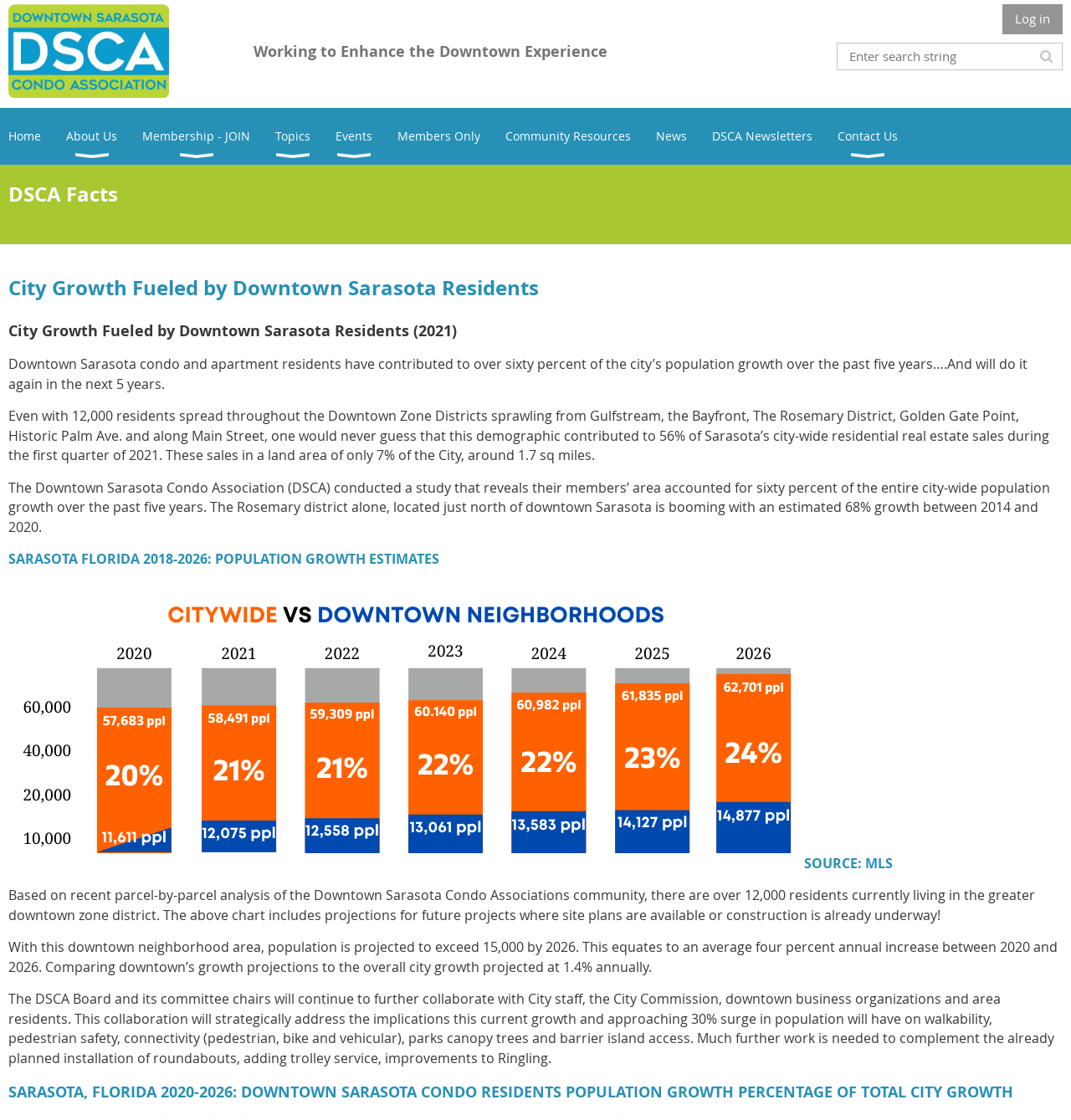Determine the bounding box coordinates of the clickable region to execute the instruction: "Click on the 'Home' link". The coordinates should be four float numbers between 0 and 1, denoted as [left, top, right, bottom].

None